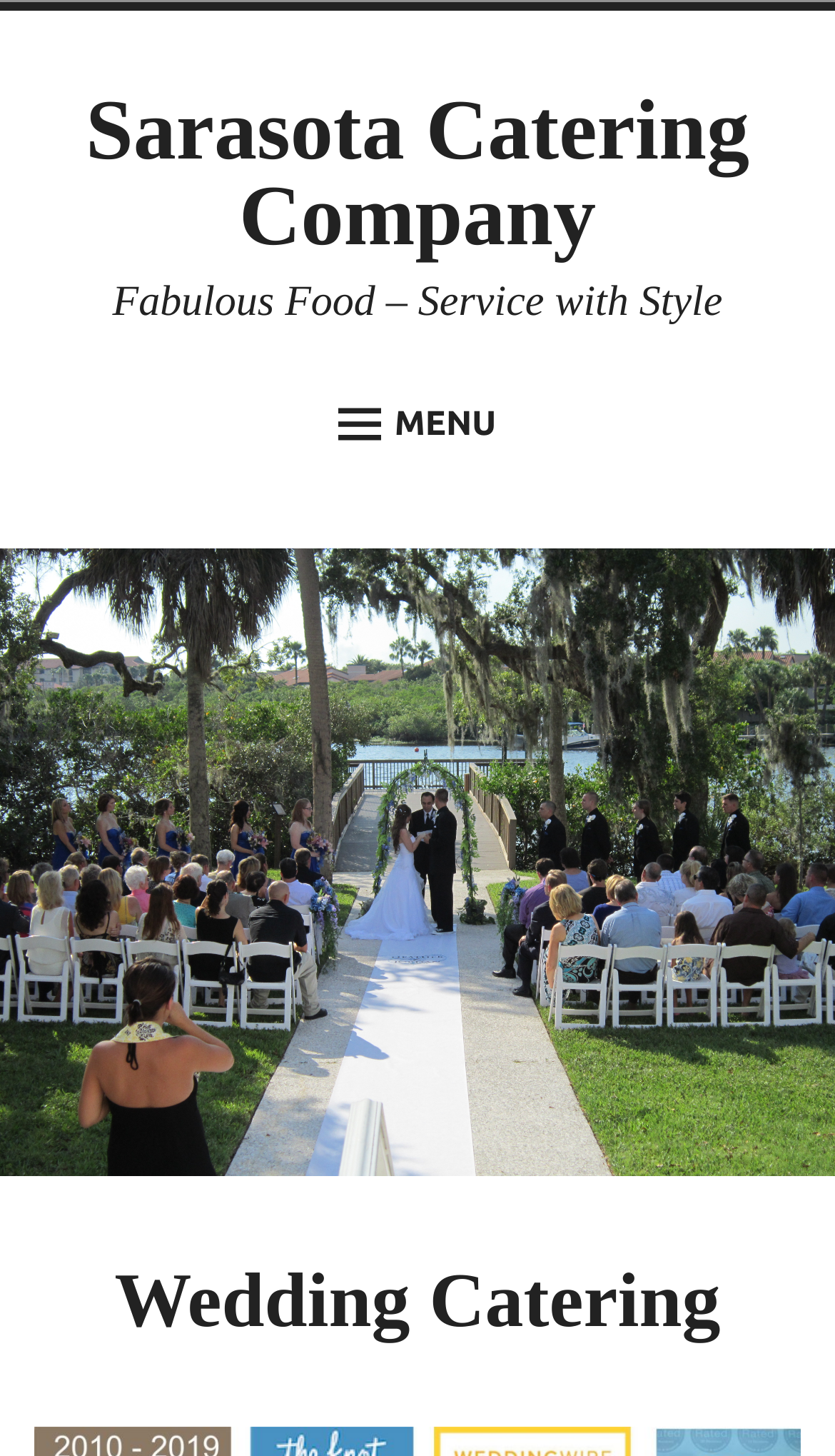Identify the bounding box coordinates for the element you need to click to achieve the following task: "Contact 'US'". Provide the bounding box coordinates as four float numbers between 0 and 1, in the form [left, top, right, bottom].

[0.04, 0.712, 0.96, 0.768]